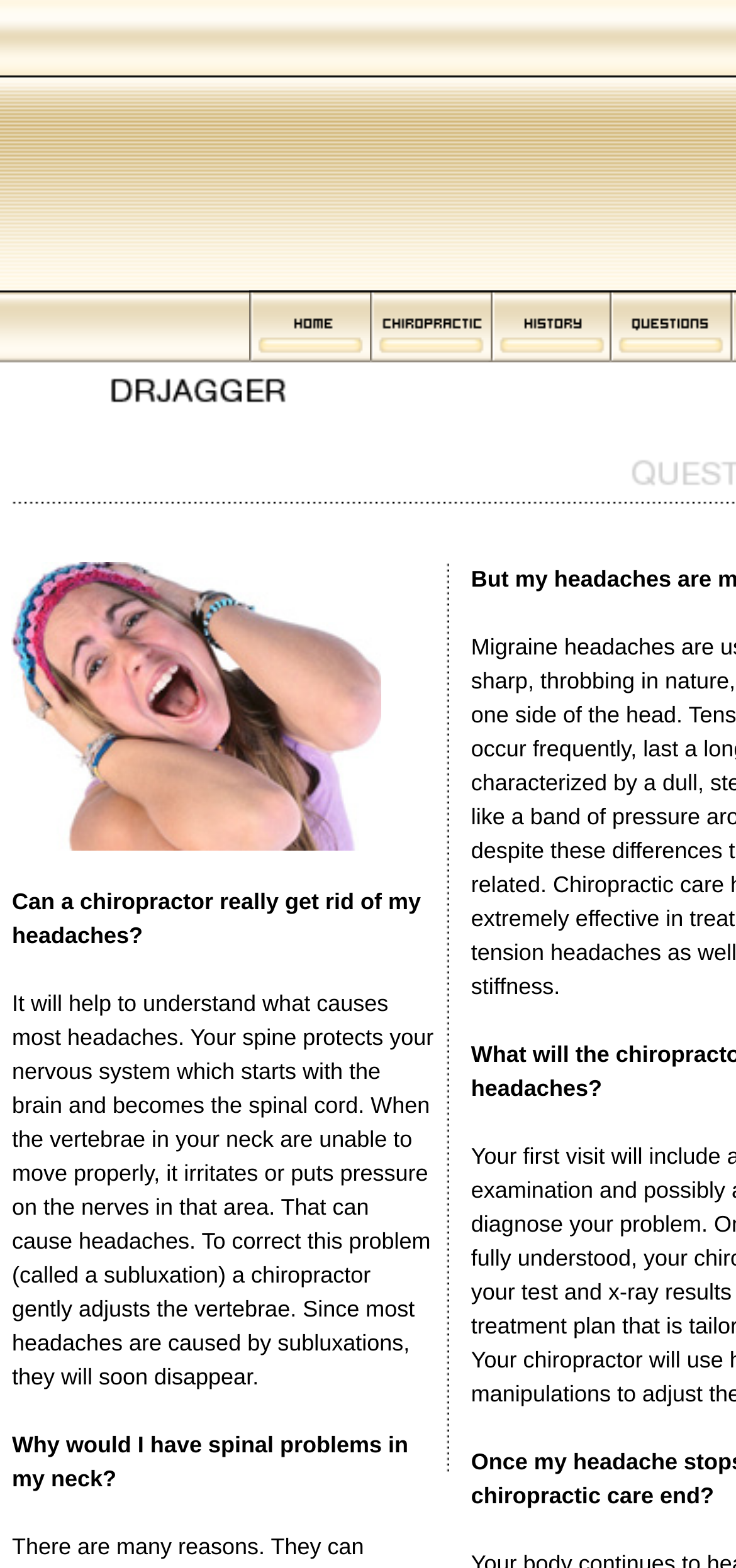Analyze the image and provide a detailed answer to the question: What is the main topic of this webpage?

Based on the webpage's structure and content, it appears to be about a chiropractor, Dr. Jagger, and provides information about chiropractic care, its history, and answers to common questions.